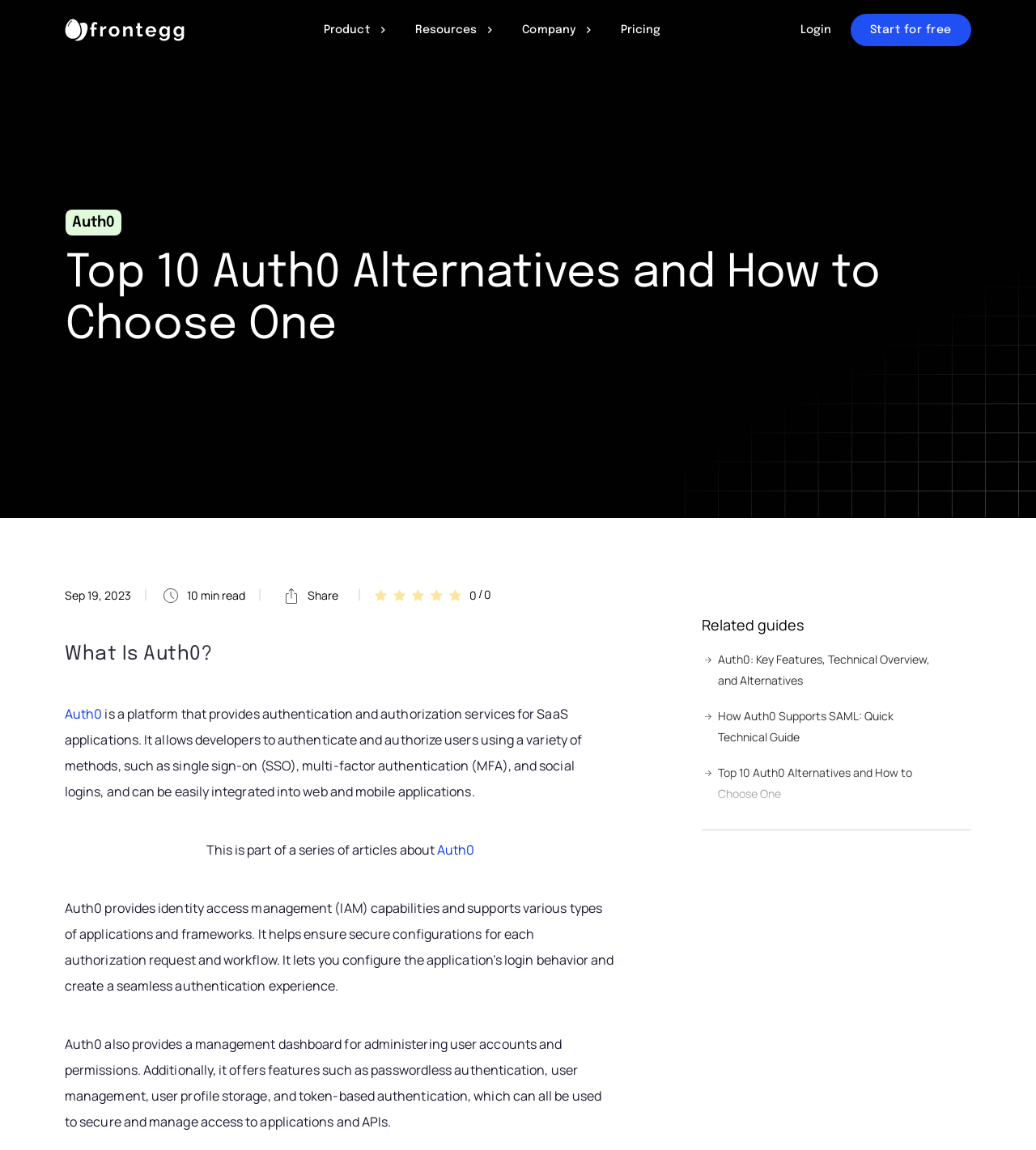Identify the bounding box coordinates for the UI element described as: "Login". The coordinates should be provided as four floats between 0 and 1: [left, top, right, bottom].

[0.772, 0.018, 0.802, 0.034]